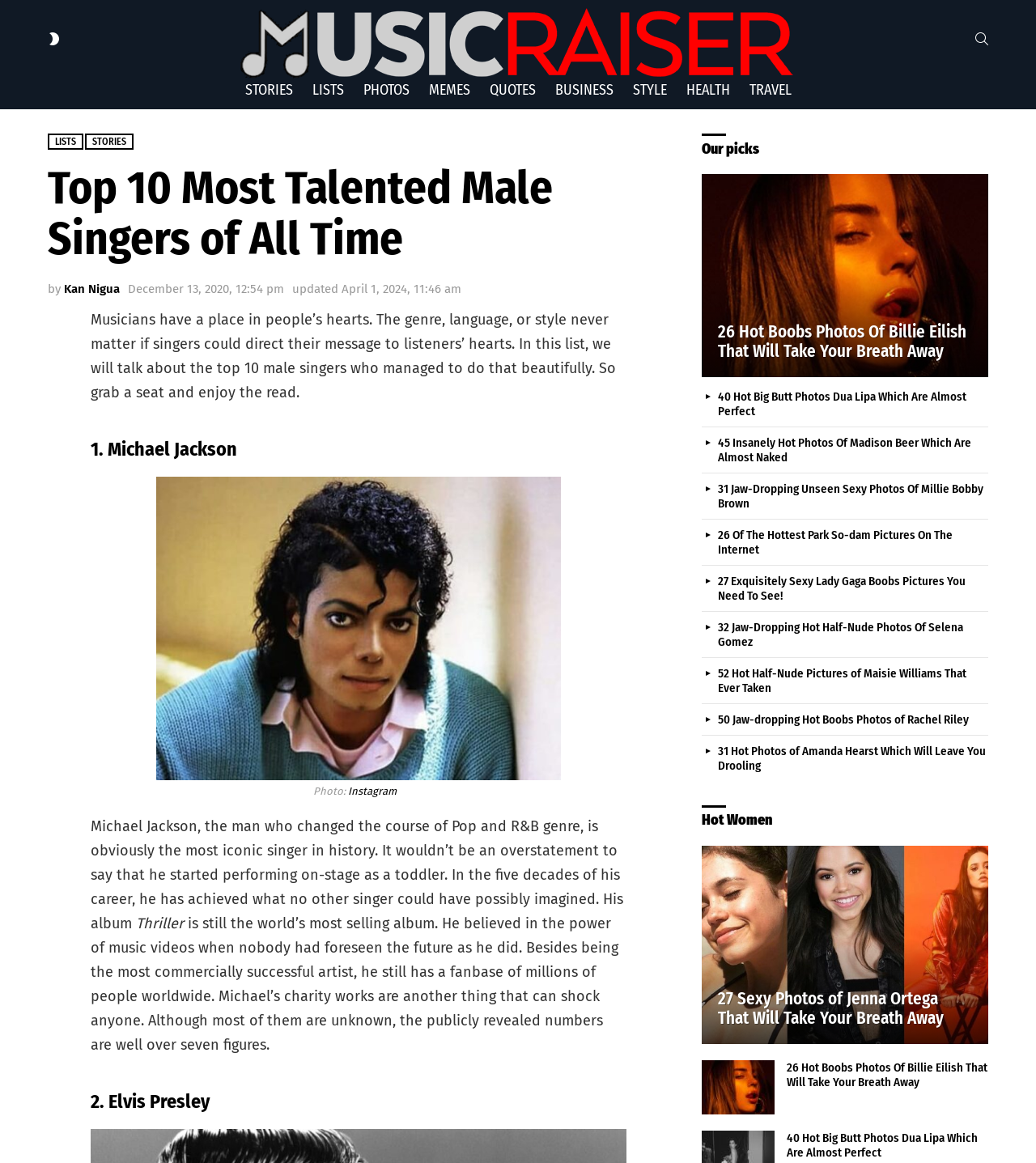Could you indicate the bounding box coordinates of the region to click in order to complete this instruction: "Switch skin".

[0.046, 0.022, 0.059, 0.045]